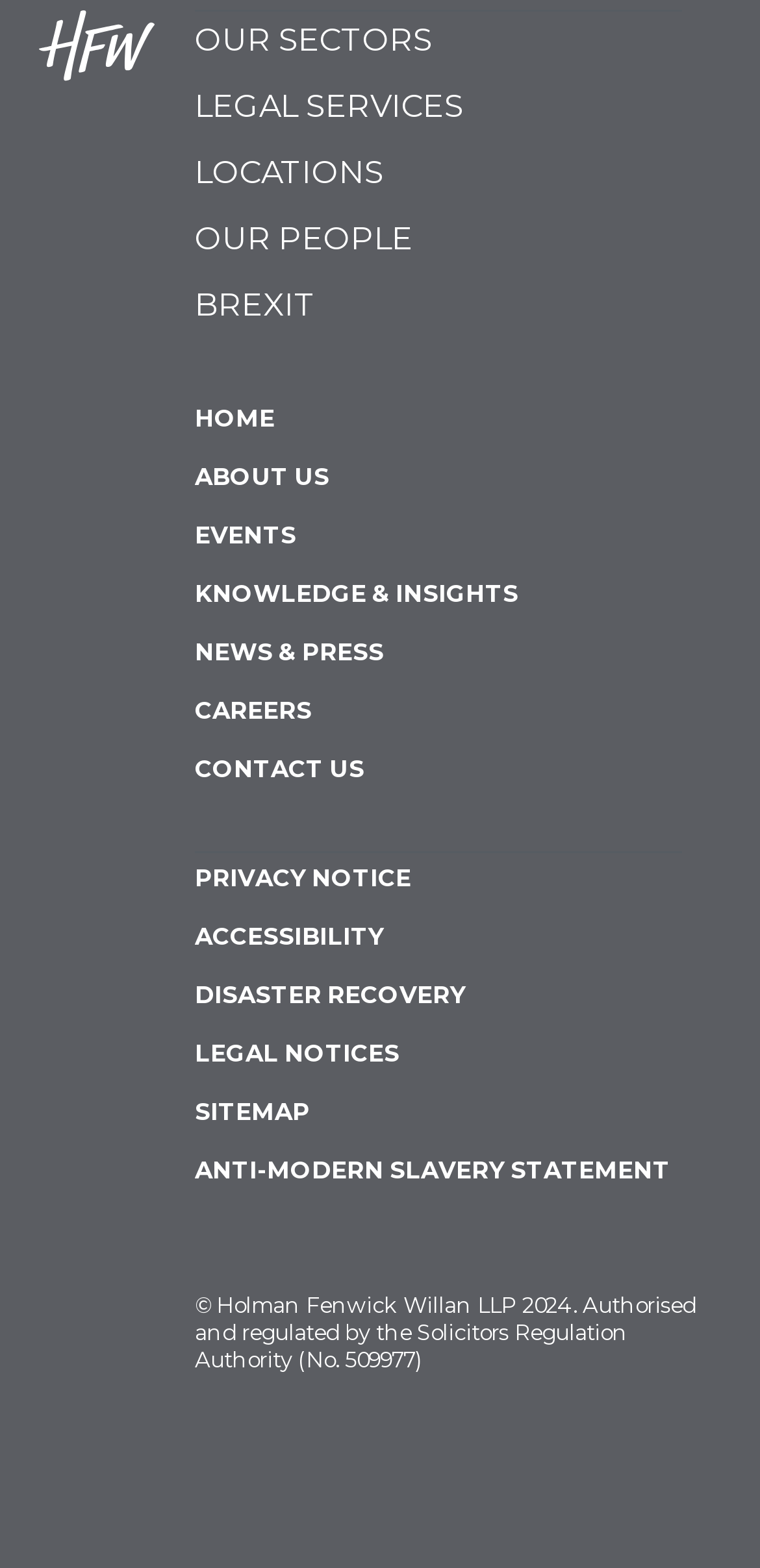Identify the bounding box coordinates of the specific part of the webpage to click to complete this instruction: "check NEWS & PRESS".

[0.256, 0.406, 0.897, 0.443]